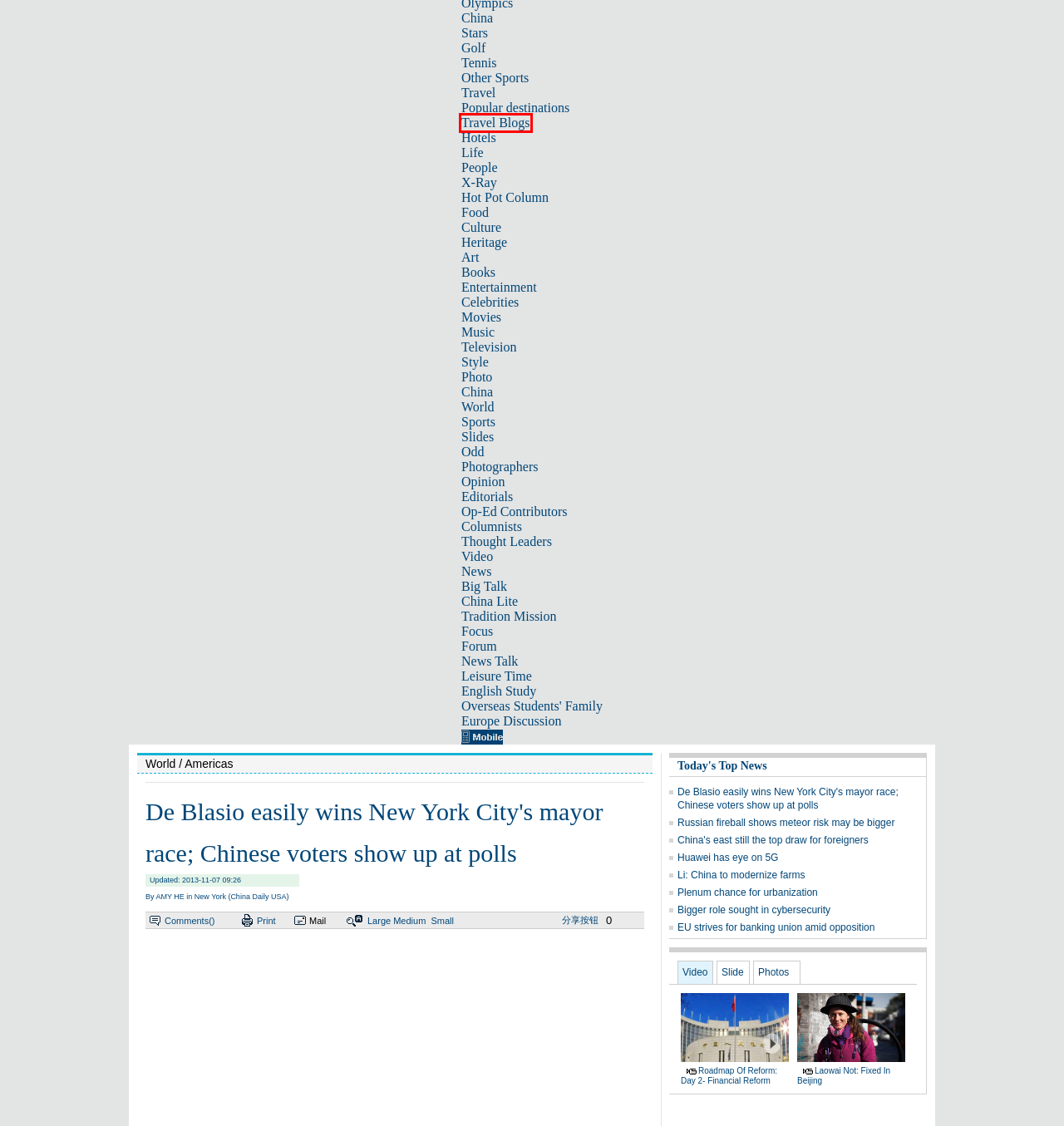You have a screenshot of a webpage, and a red bounding box highlights an element. Select the webpage description that best fits the new page after clicking the element within the bounding box. Options are:
A. Stars - EUROPE - Chinadaily.com.cn
B. My Footprints - EUROPE - Chinadaily.com.cn
C. Chinadaily European
D. Photos - EUROPE - Chinadaily.com.cn
E. Television
 - Chinadaily European Edition
F. Columnists - EUROPE - Chinadaily.com.cn
G. Celebrities
 - Chinadaily European Edition
H. Golf - EUROPE - Chinadaily.com.cn

B